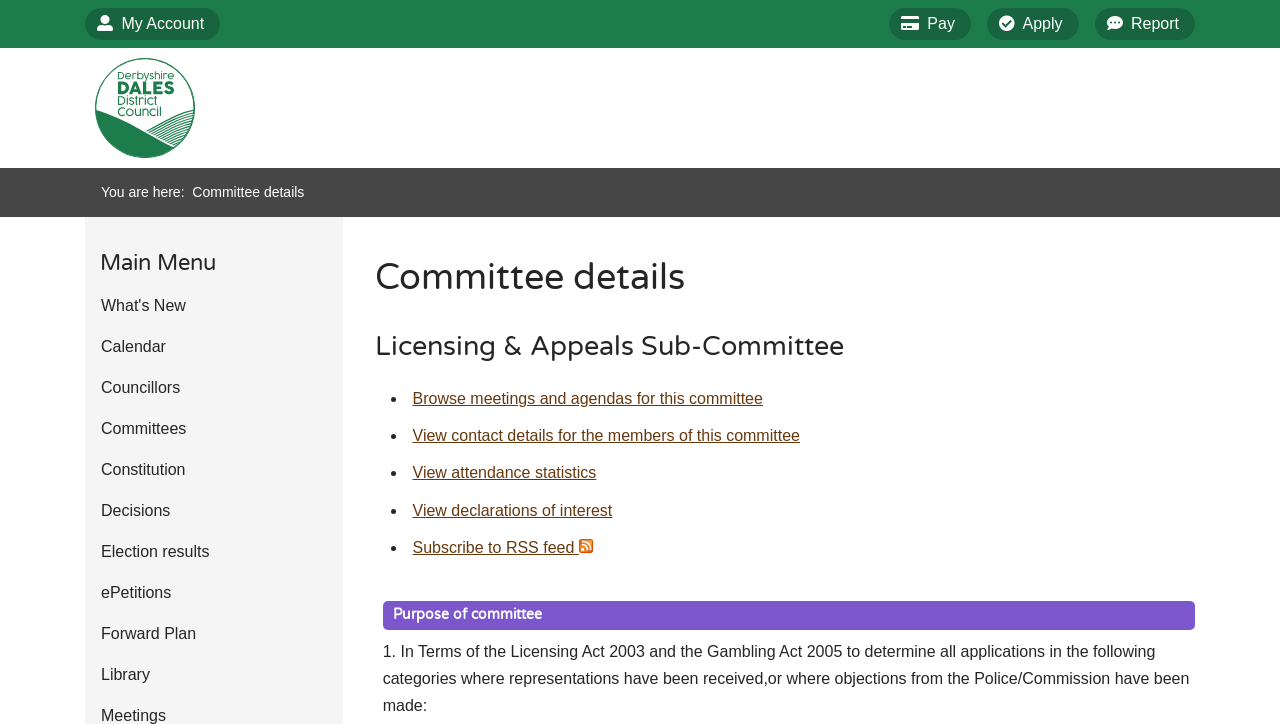Please mark the clickable region by giving the bounding box coordinates needed to complete this instruction: "View contact details for the members of this committee".

[0.322, 0.59, 0.625, 0.614]